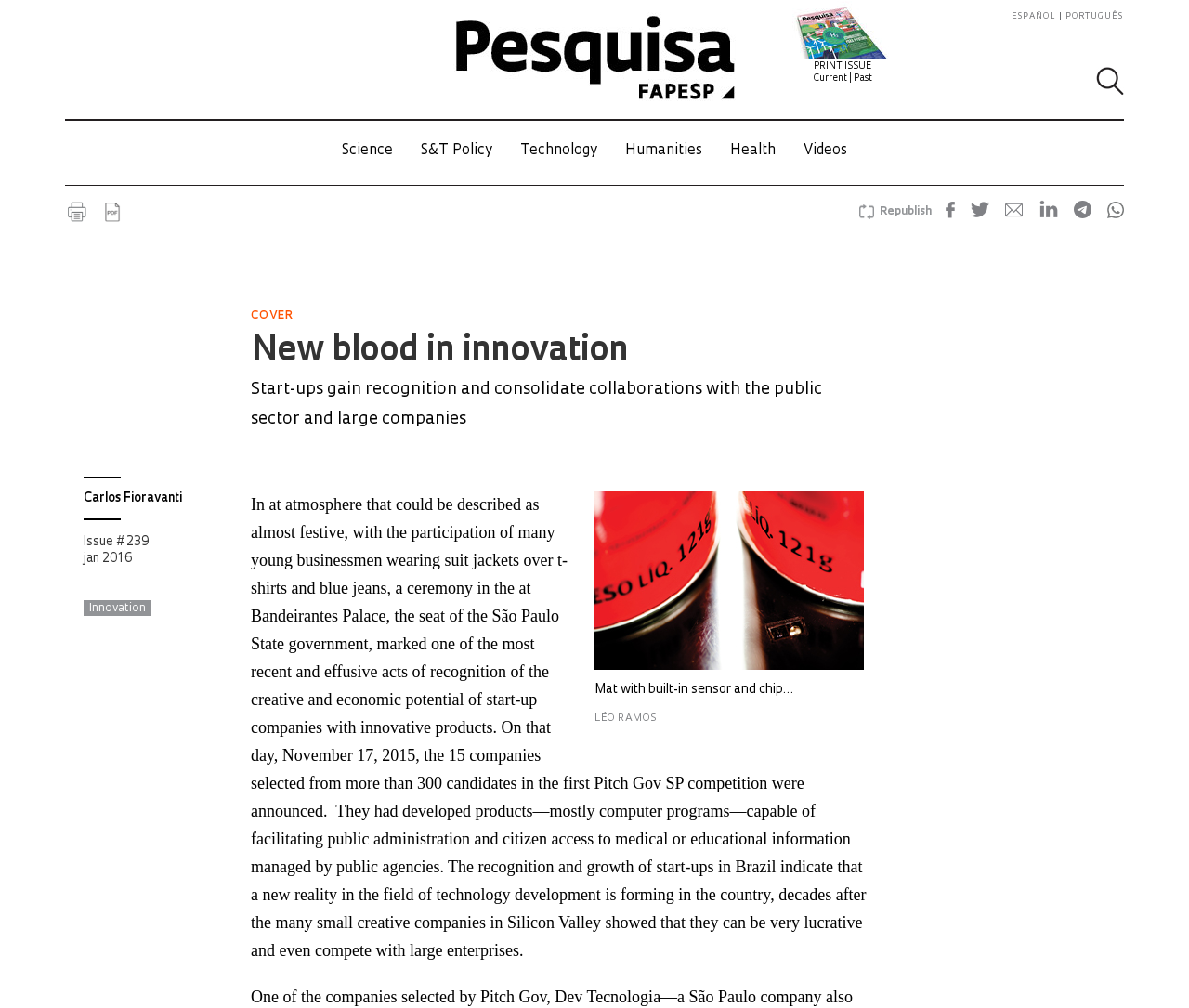Explain the features and main sections of the webpage comprehensively.

The webpage appears to be an online magazine or journal article, with a focus on innovation and technology. At the top, there is a banner with a logo and a navigation menu, featuring links to different sections such as "Science", "S&T Policy", "Technology", and "Humanities". Below the banner, there are several links and buttons, including a search bar and language options.

The main content of the page is an article titled "New blood in innovation", which features a heading and a subheading. The article discusses the recognition and growth of start-up companies in Brazil, particularly in the field of technology development. The text is accompanied by an image of a mat with a built-in sensor and chip, and there are also links to related articles and a PDF version of the issue.

On the right-hand side of the page, there are social media sharing buttons, allowing users to share the article on Facebook, Twitter, LinkedIn, and WhatsApp. There is also a link to republish the article and a separator line dividing the main content from the sidebar.

At the bottom of the page, there is a footer section with links to print and PDF versions of the issue, as well as a link to the current issue and past issues. Overall, the webpage has a clean and organized layout, with a focus on presenting the article and related content in a clear and readable manner.